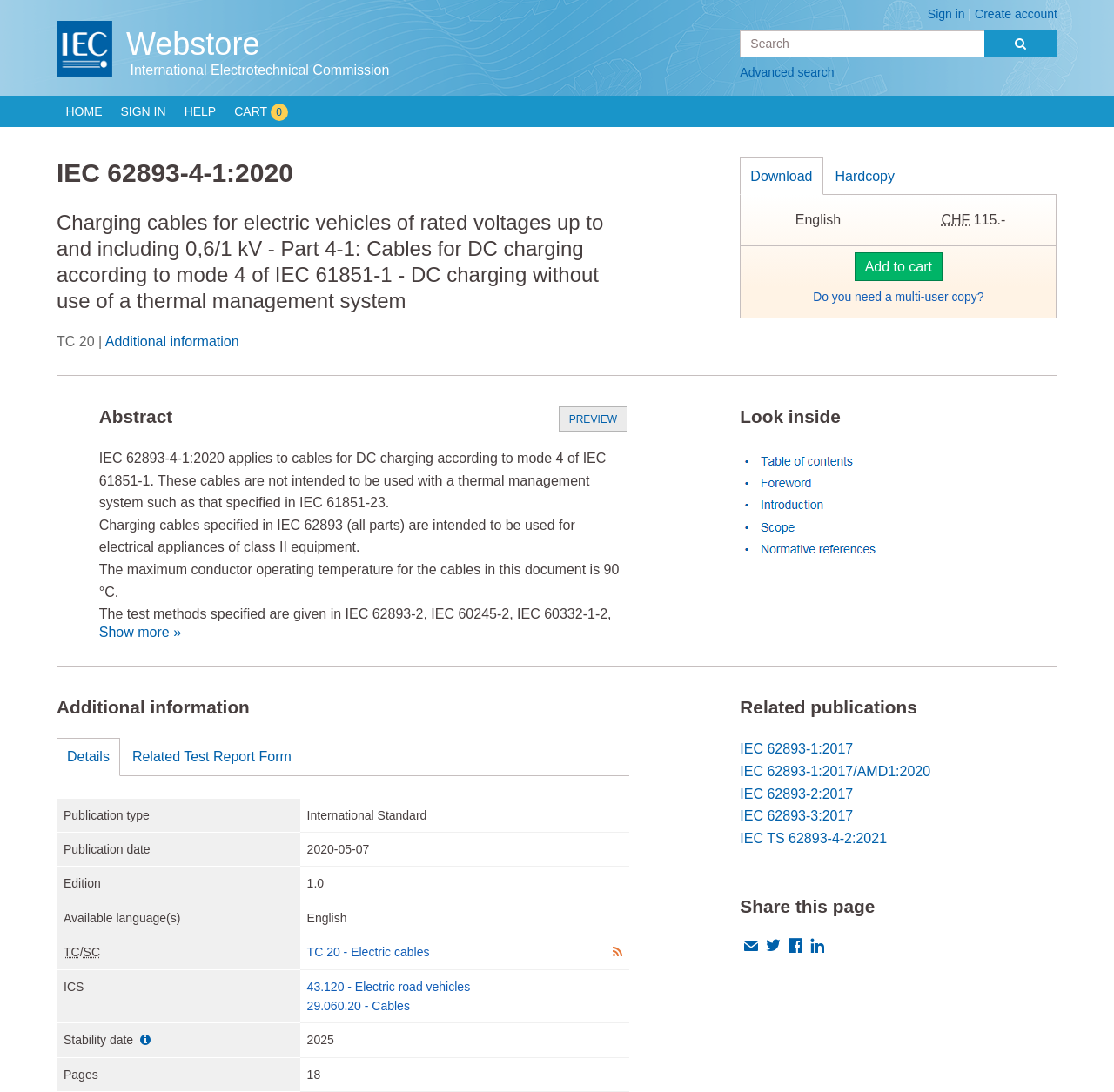What is the publication date of this document?
Please give a detailed and thorough answer to the question, covering all relevant points.

I found the publication date by looking at the 'Additional information' section, where it lists the publication date as '2020-05-07'.